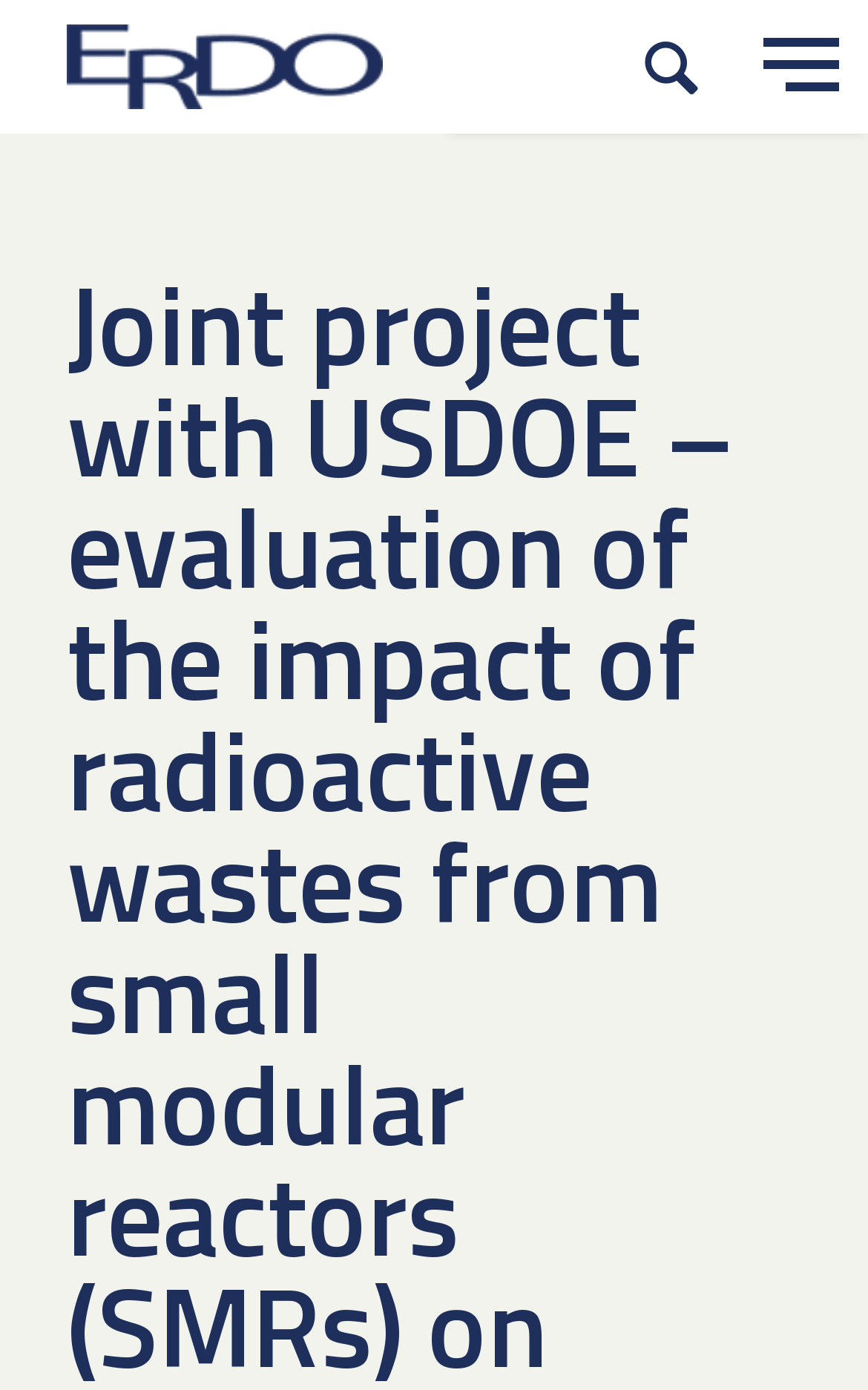Find the bounding box coordinates for the HTML element described as: "aria-label="Toon zoekvenster"". The coordinates should consist of four float values between 0 and 1, i.e., [left, top, right, bottom].

[0.719, 0.024, 0.827, 0.072]